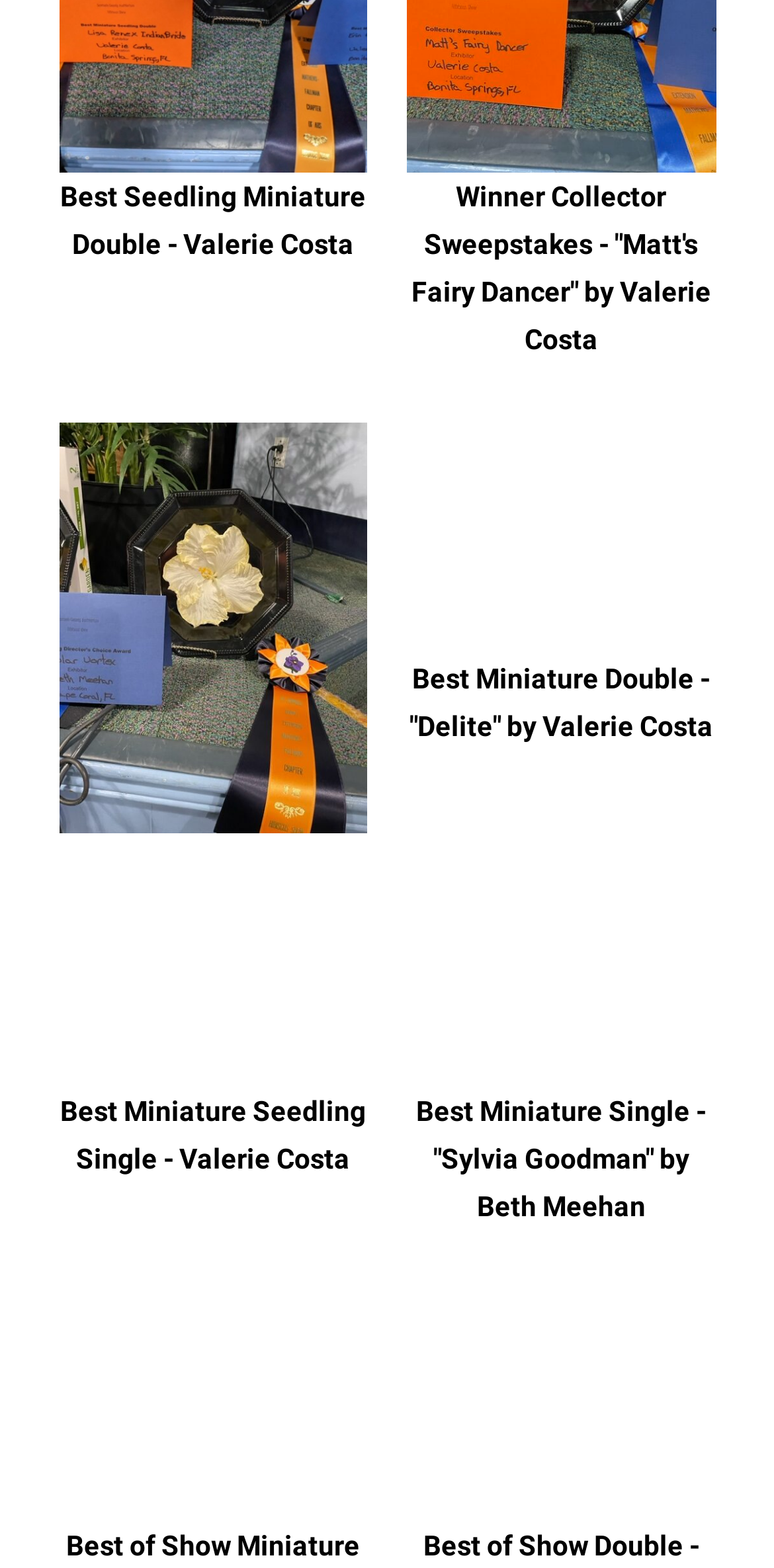Please answer the following question using a single word or phrase: 
How many awards are mentioned on this webpage?

5